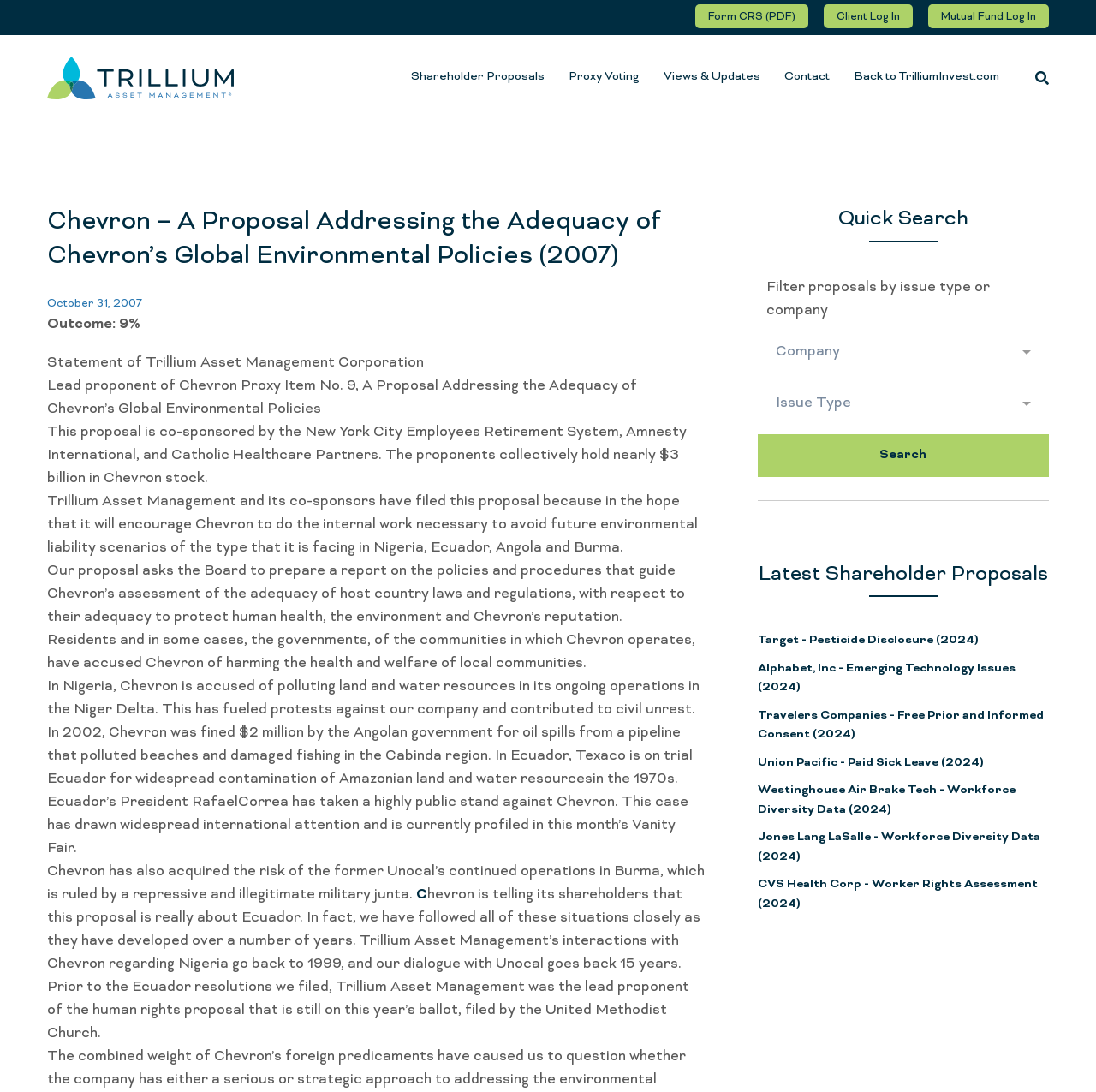Please analyze the image and provide a thorough answer to the question:
What is the issue with Chevron's operations in Nigeria?

In Nigeria, Chevron is accused of polluting land and water resources in its ongoing operations in the Niger Delta, as stated in the StaticText 'In Nigeria, Chevron is accused of polluting land and water resources...'.